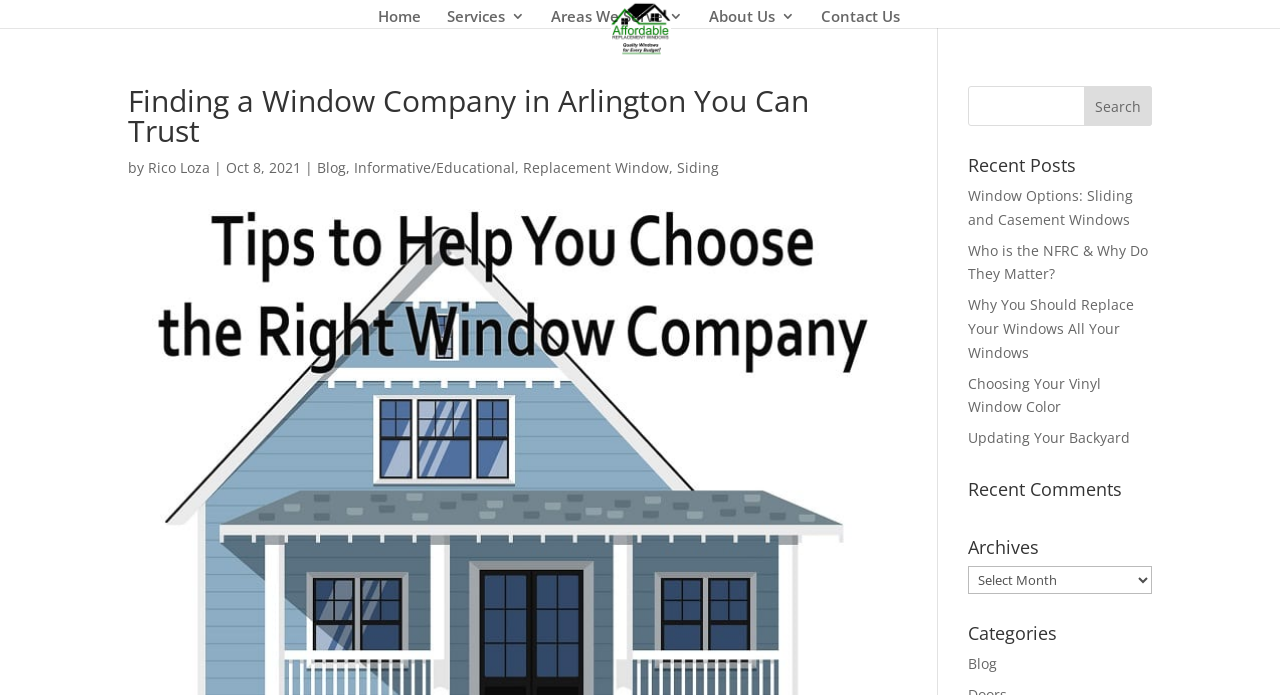Based on the image, please respond to the question with as much detail as possible:
What is the author of the current article?

The author of the current article is mentioned below the title of the article, where it is written as 'by Rico Loza'.